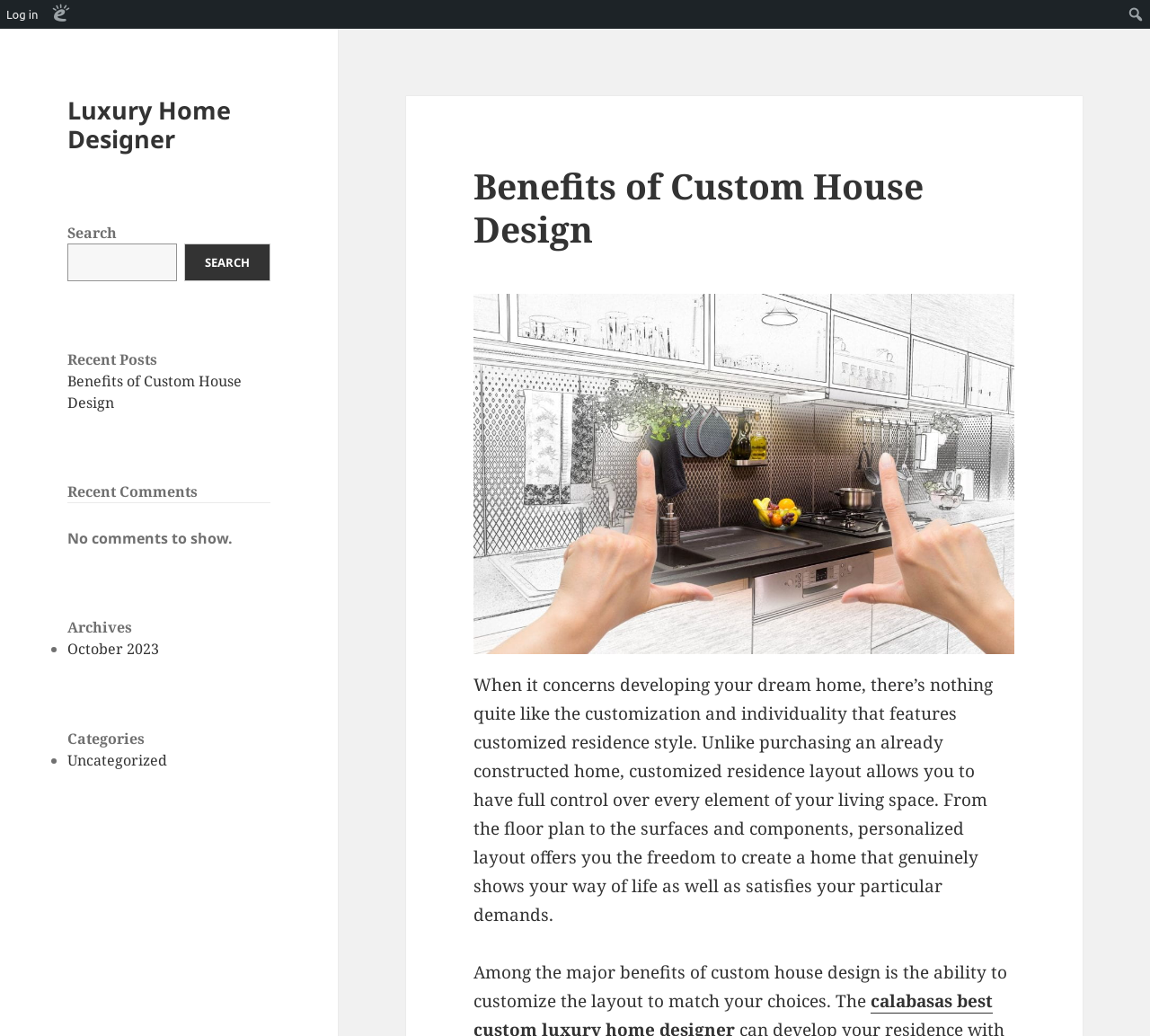Determine the bounding box for the UI element described here: "parent_node: Related Videos".

None